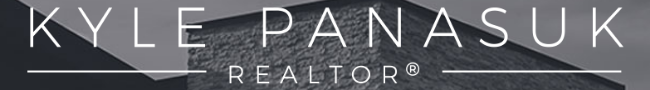What is the color scheme of the logo?
Analyze the image and provide a thorough answer to the question.

The caption specifically mentions that the design combines a sophisticated black and white color scheme, giving it a professional and contemporary feel.